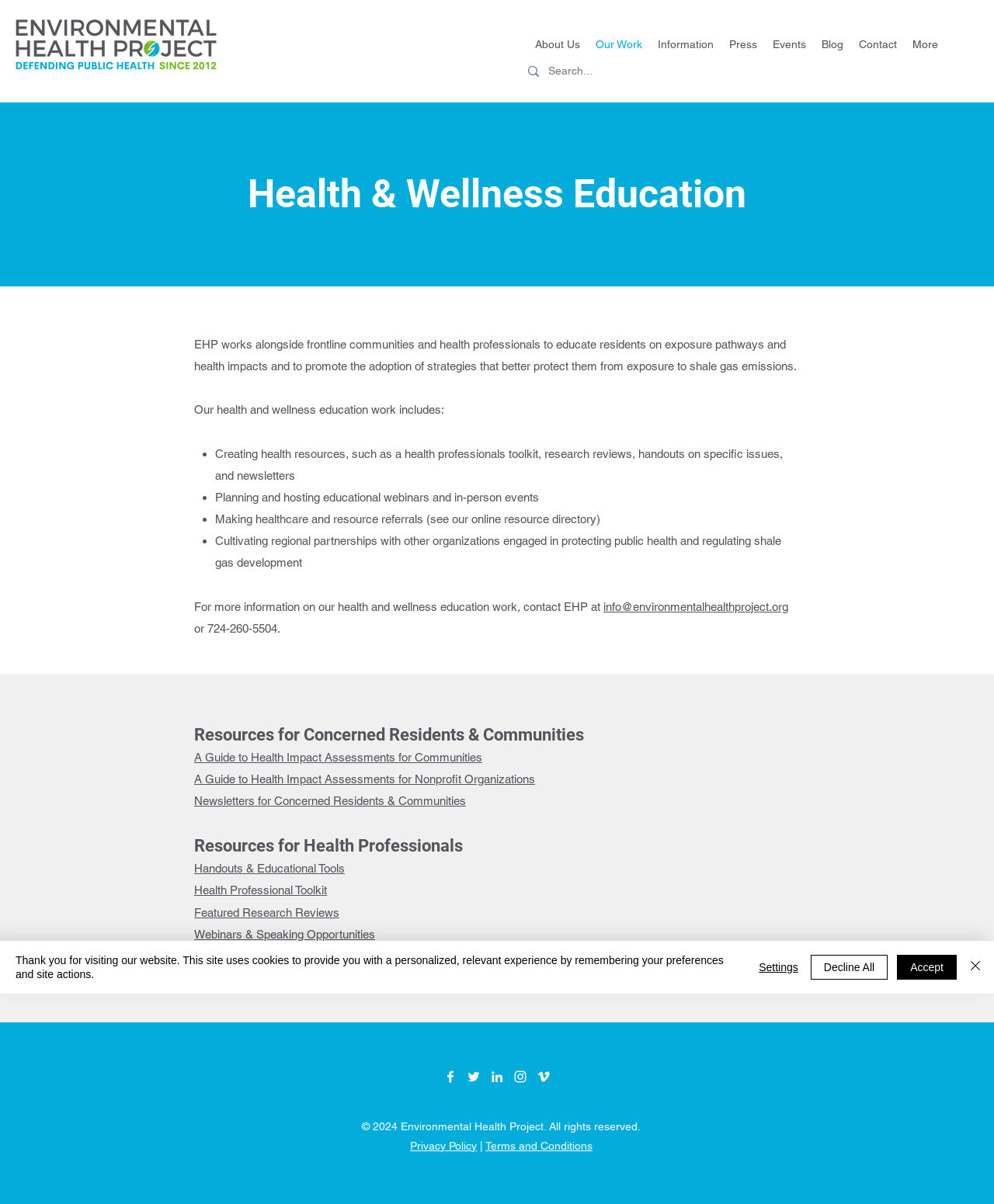Find the bounding box coordinates for the element described here: "Health Professional Toolkit".

[0.195, 0.734, 0.329, 0.745]